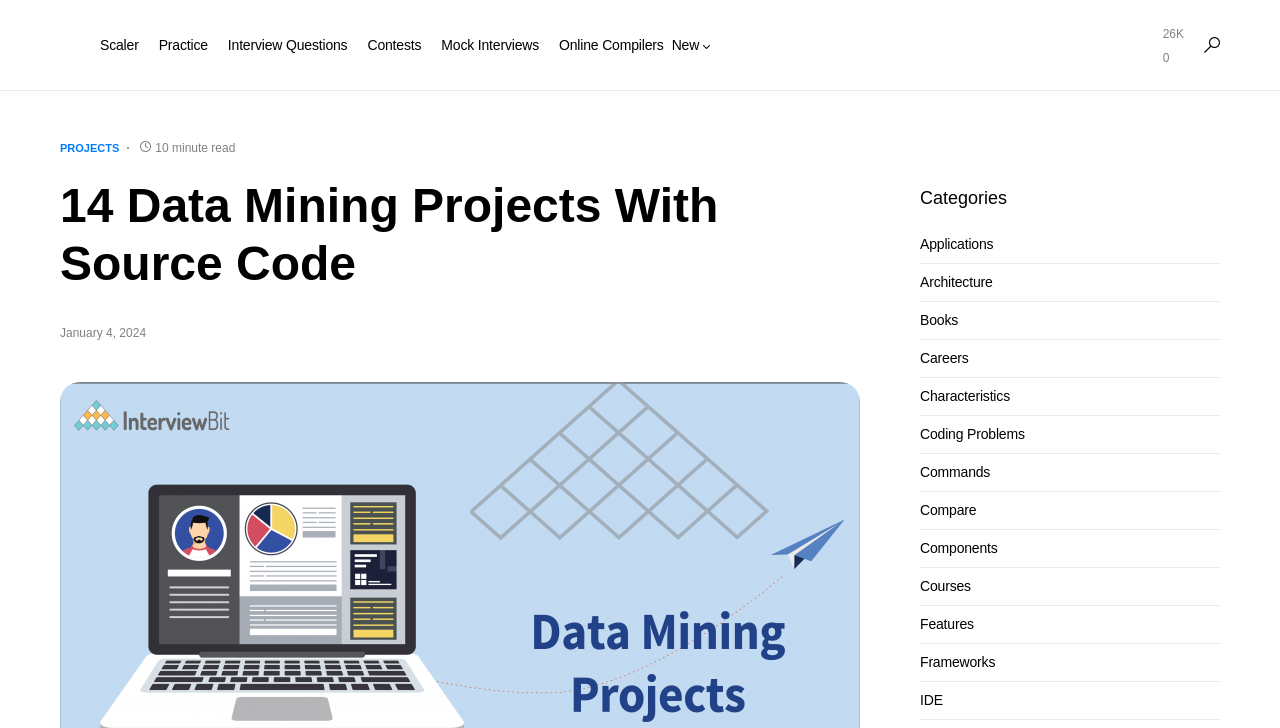Give a detailed account of the webpage, highlighting key information.

This webpage appears to be a blog post or article about data mining projects, with a focus on providing resources and information for beginners. At the top of the page, there is a navigation menu with links to various sections of the website, including "Scaler", "Practice", "Interview Questions", and more. 

To the right of the navigation menu, there are social media links to Facebook and Twitter, along with a button with an unspecified icon. Below the navigation menu, there is a heading that reads "14 Data Mining Projects With Source Code" in a prominent font size. 

Adjacent to the heading, there is a text that indicates the article is a 10-minute read. Below the heading, there is a date "January 4, 2024" indicating when the article was published. 

On the right side of the page, there is a section titled "Categories" with multiple links to various topics related to data mining, such as "Applications", "Architecture", "Books", and more. 

The main content of the webpage appears to be a list of data mining projects, with a brief introduction or description at the top. The introduction mentions "What is Data Mining?" and "Data Mining Projects for Beginners", suggesting that the article will provide an overview of data mining and then dive into specific projects for beginners.